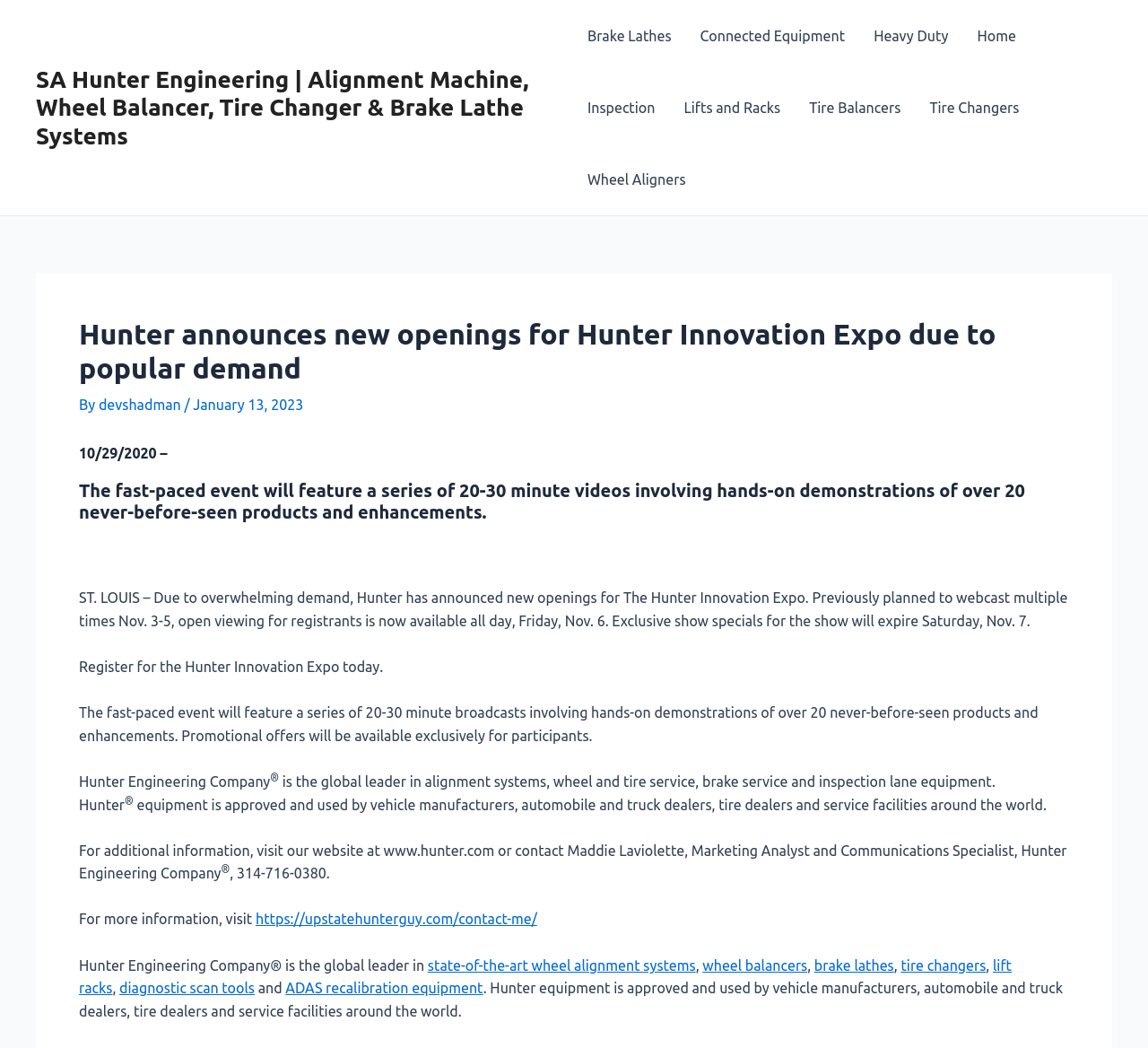Determine the bounding box coordinates in the format (top-left x, top-left y, bottom-right x, bottom-right y). Ensure all values are floating point numbers between 0 and 1. Identify the bounding box of the UI element described by: devshadman

[0.086, 0.378, 0.16, 0.394]